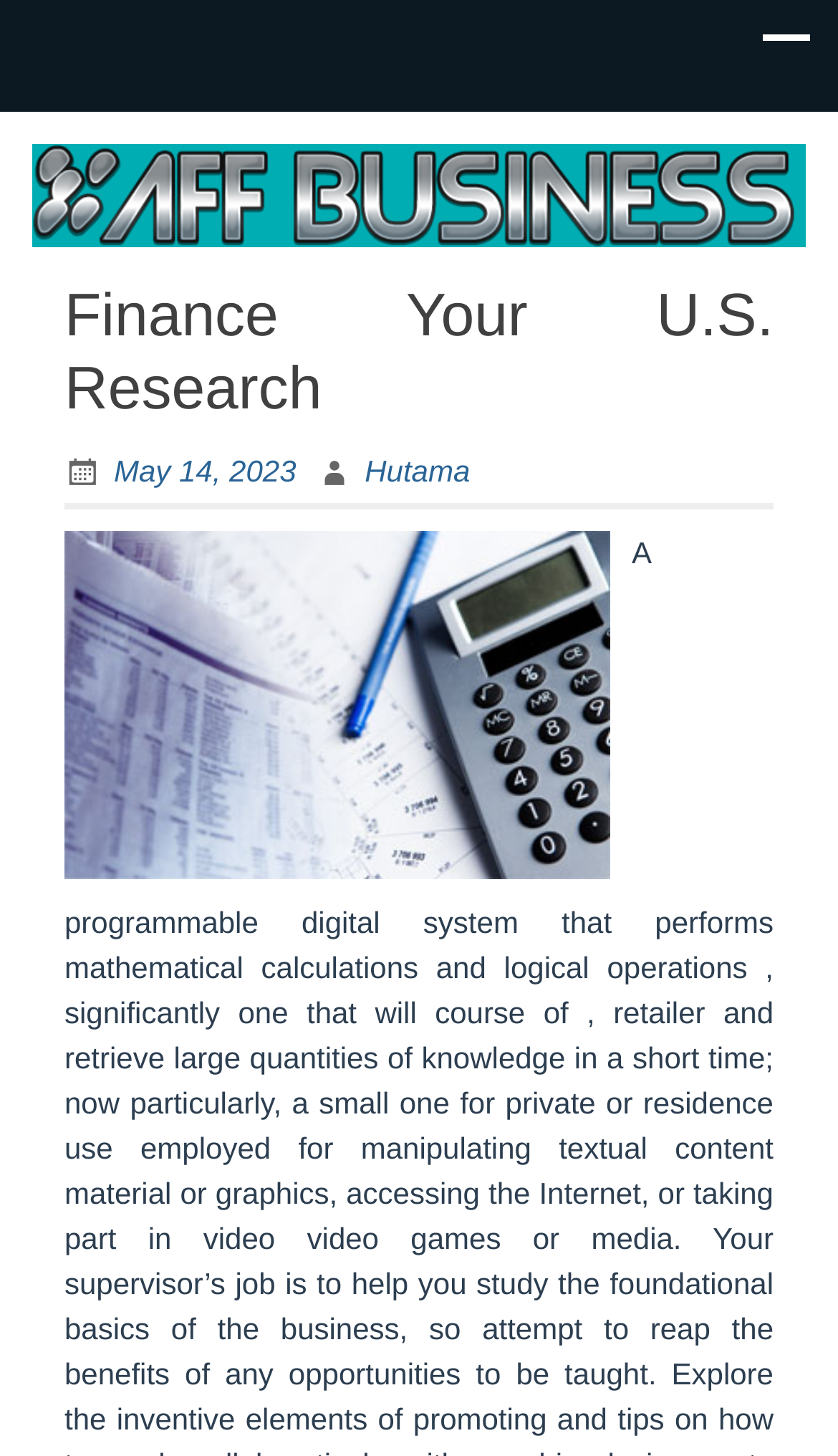Detail the webpage's structure and highlights in your description.

The webpage is about financing research in the United States, specifically focused on business and finance. At the top of the page, there is a link on the right side, taking up about a quarter of the width. Below this, there is a table that spans almost the entire width of the page, containing several elements. 

On the left side of the table, there is a link, followed by a text "Business and Finance" and another link with the text "AFF Business". On the right side of the table, there is a header section that takes up about three-quarters of the width. This section contains a heading "Finance Your U.S. Research", a link with a date "May 14, 2023", and another link with the text "Hutama". 

Below the header section, there is a large image that takes up about half of the width, with a description related to business, career, finance, and news. Overall, the page appears to be a blog post or article about financing research in the US, with a focus on business and finance.